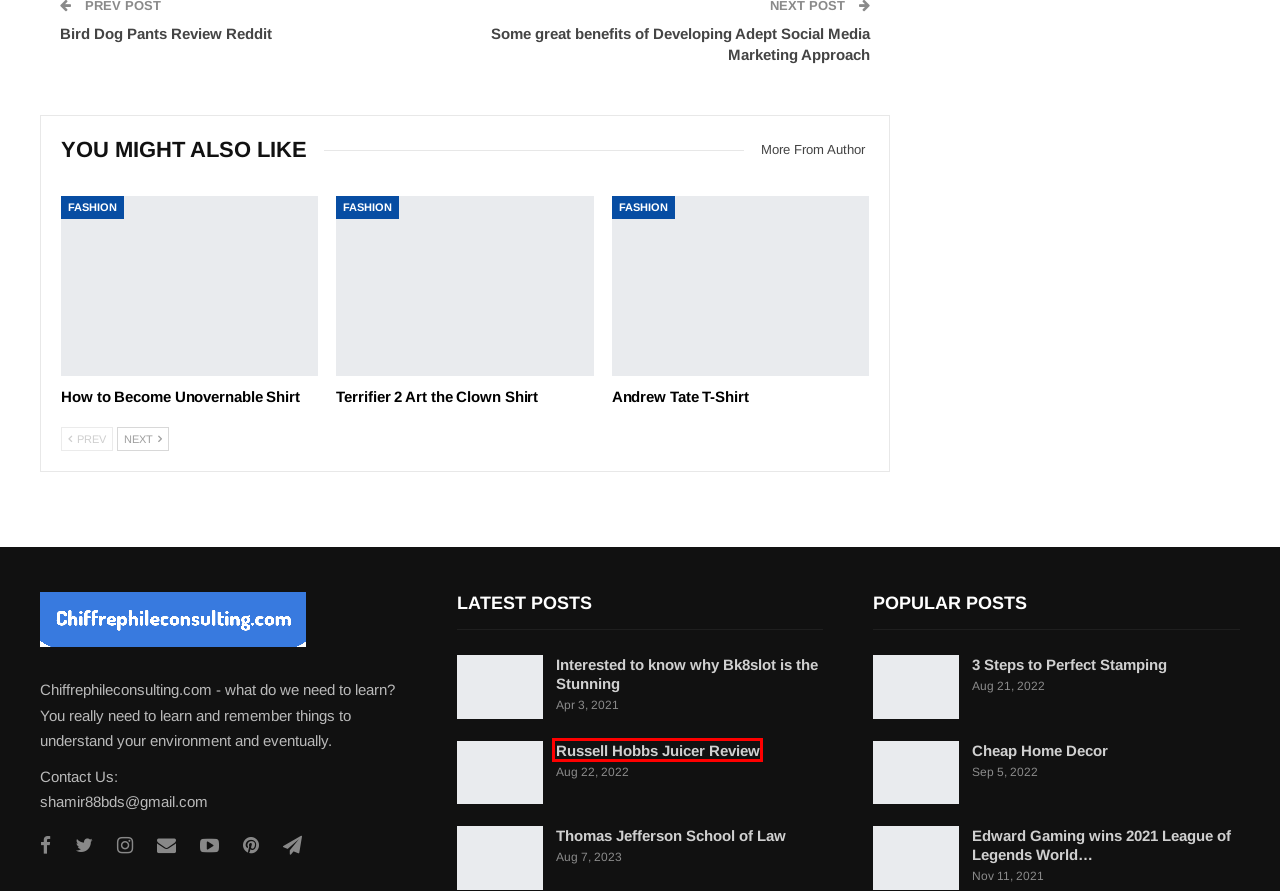You are given a webpage screenshot where a red bounding box highlights an element. Determine the most fitting webpage description for the new page that loads after clicking the element within the red bounding box. Here are the candidates:
A. Andrew Tate T-Shirt - Chiffrephileconsulting.com
B. Thomas Jefferson School Of Law - Chiffrephileconsulting.com
C. Interested To Know Why Bk8slot Is The Stunning - Chiffrephileconsulting.com
D. Russell Hobbs Juicer Review - Chiffrephileconsulting.com
E. Terrifier 2 Art The Clown Shirt - Chiffrephileconsulting.com
F. How To Become Unovernable Shirt - Chiffrephileconsulting.com
G. Bird Dog Pants Review Reddit - Chiffrephileconsulting.com
H. Some Great Benefits Of Developing Adept Social Media Marketing Approach - Chiffrephileconsulting.com

D